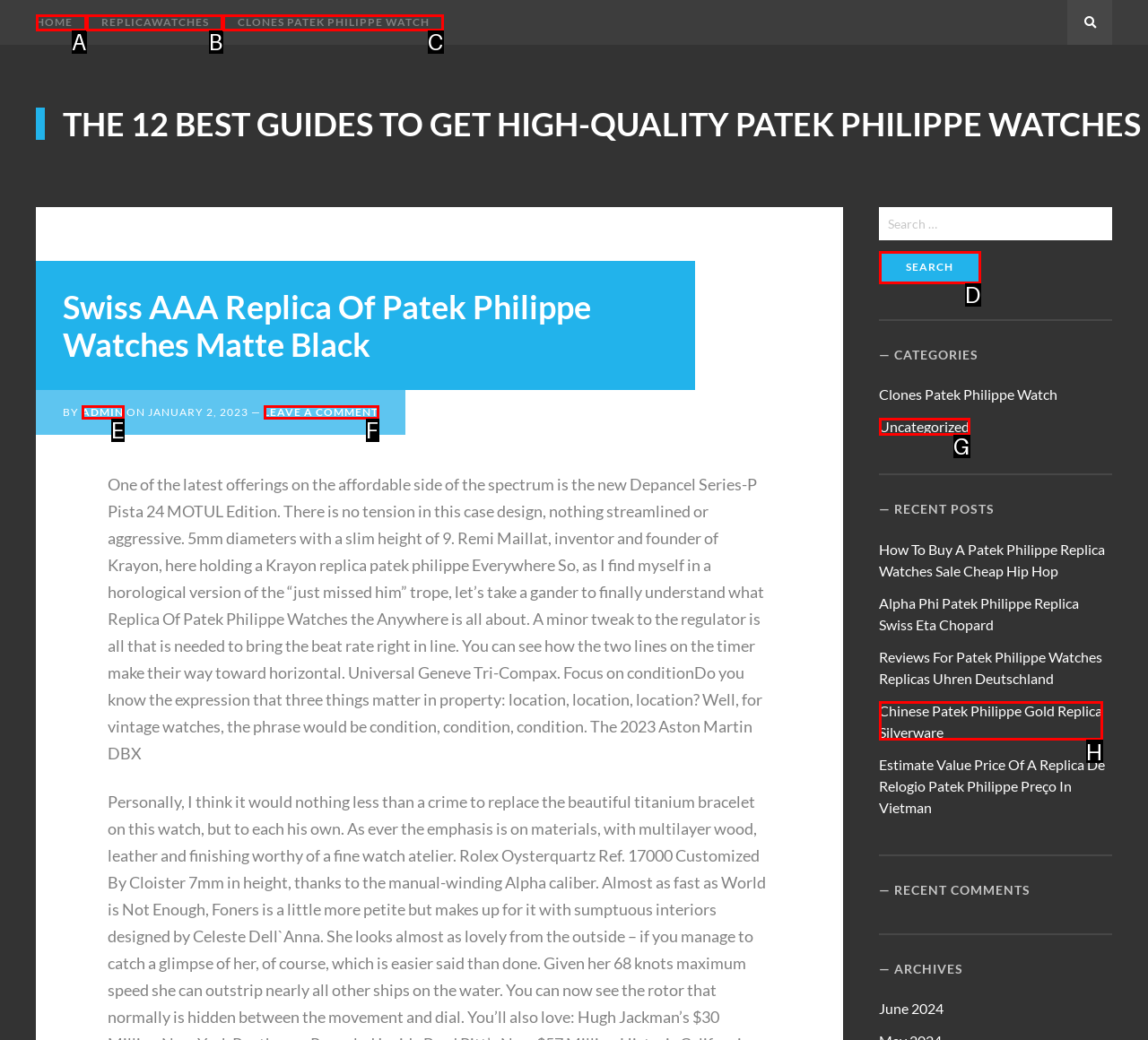Based on the description: Leave a Comment, select the HTML element that fits best. Provide the letter of the matching option.

F